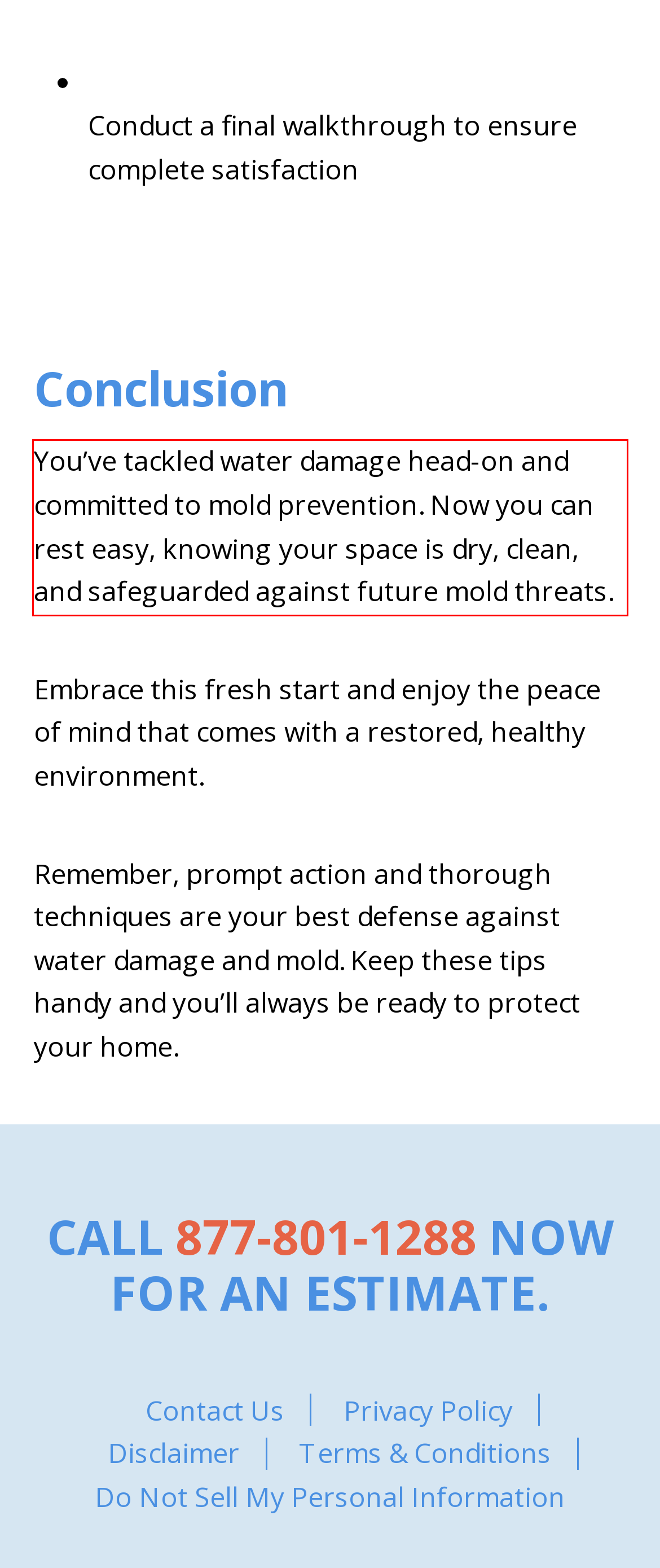By examining the provided screenshot of a webpage, recognize the text within the red bounding box and generate its text content.

You’ve tackled water damage head-on and committed to mold prevention. Now you can rest easy, knowing your space is dry, clean, and safeguarded against future mold threats.